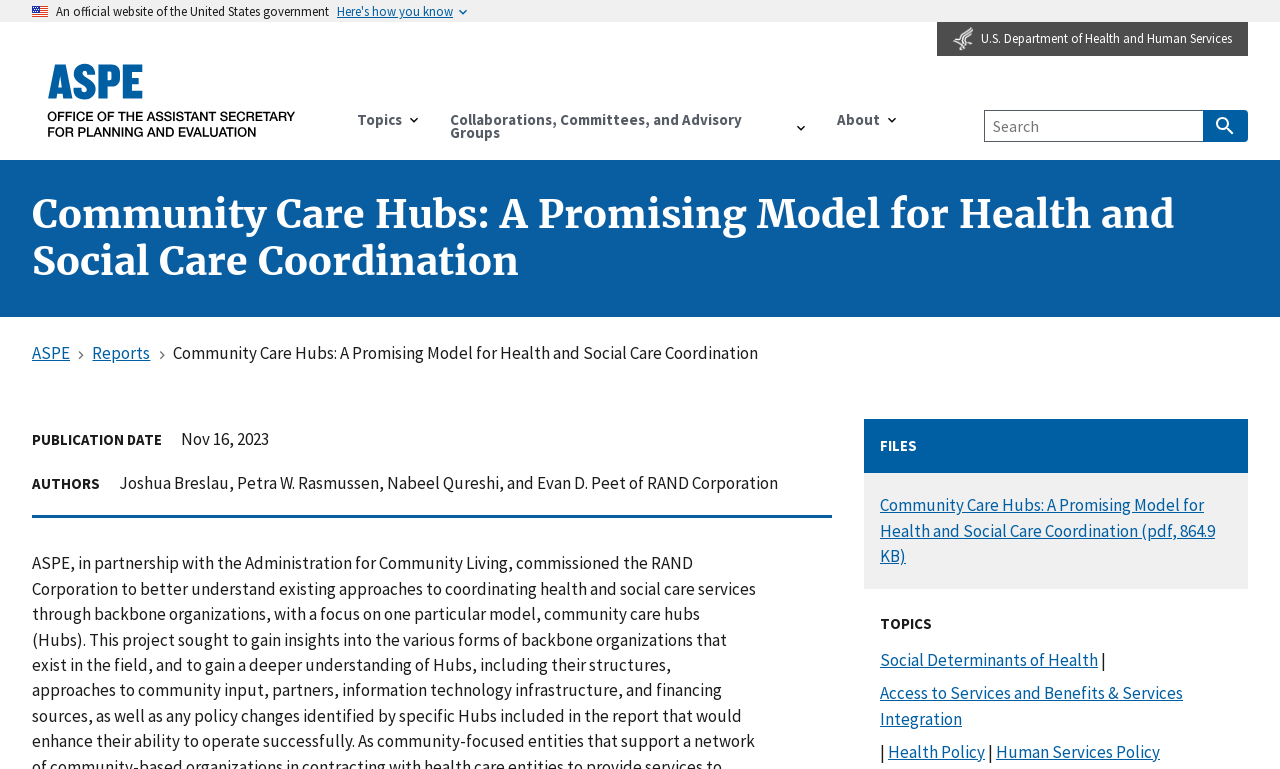Determine the coordinates of the bounding box that should be clicked to complete the instruction: "View the report 'Community Care Hubs: A Promising Model for Health and Social Care Coordination'". The coordinates should be represented by four float numbers between 0 and 1: [left, top, right, bottom].

[0.688, 0.636, 0.962, 0.746]